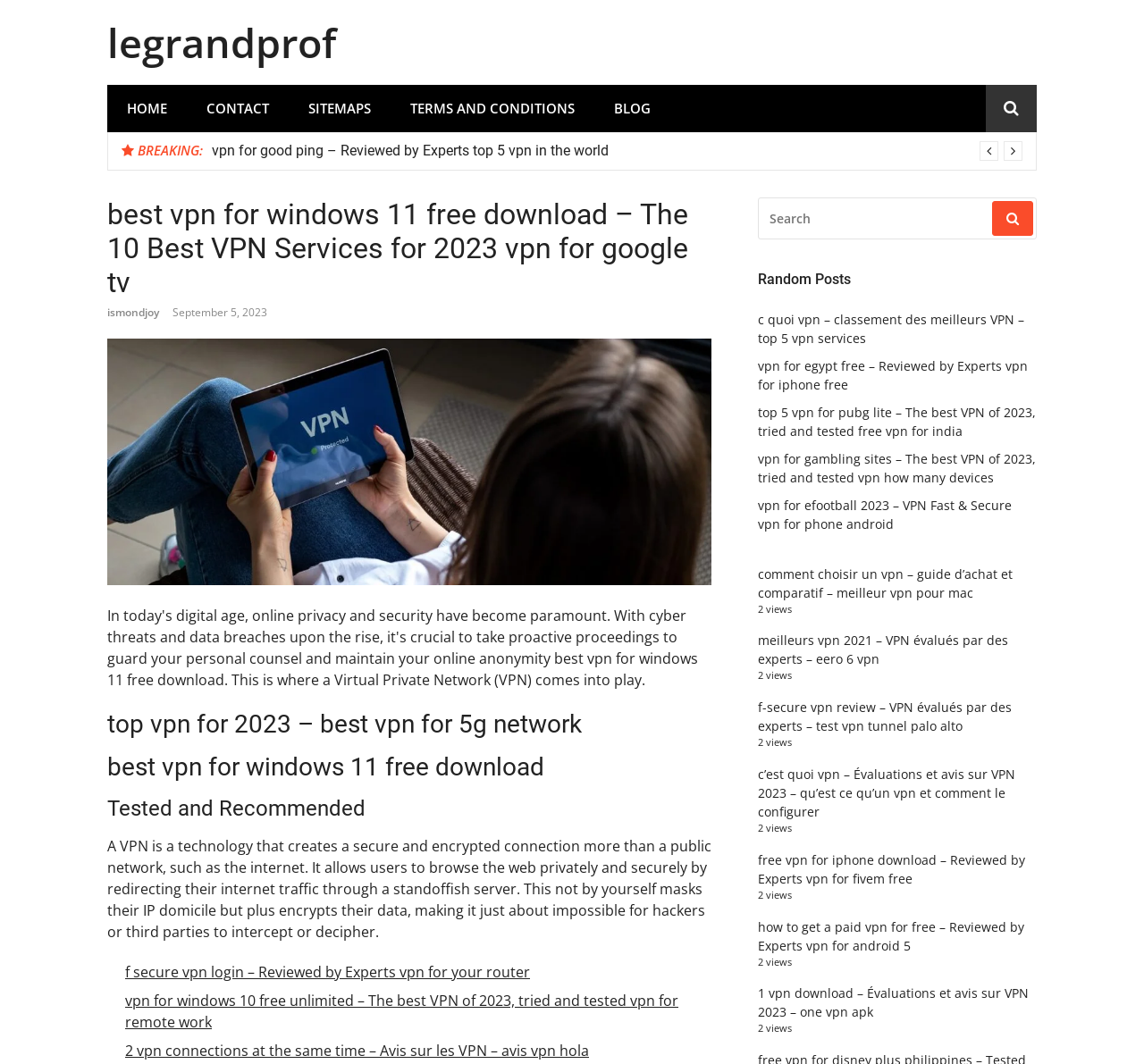What is the purpose of a VPN?
Look at the image and construct a detailed response to the question.

According to the webpage, a VPN is a technology that creates a secure and encrypted connection over a public network, such as the internet. It allows users to browse the web privately and securely by redirecting their internet traffic through a standalone server, which not only masks their IP address but also encrypts their data, making it nearly impossible for hackers or third parties to intercept or decipher.